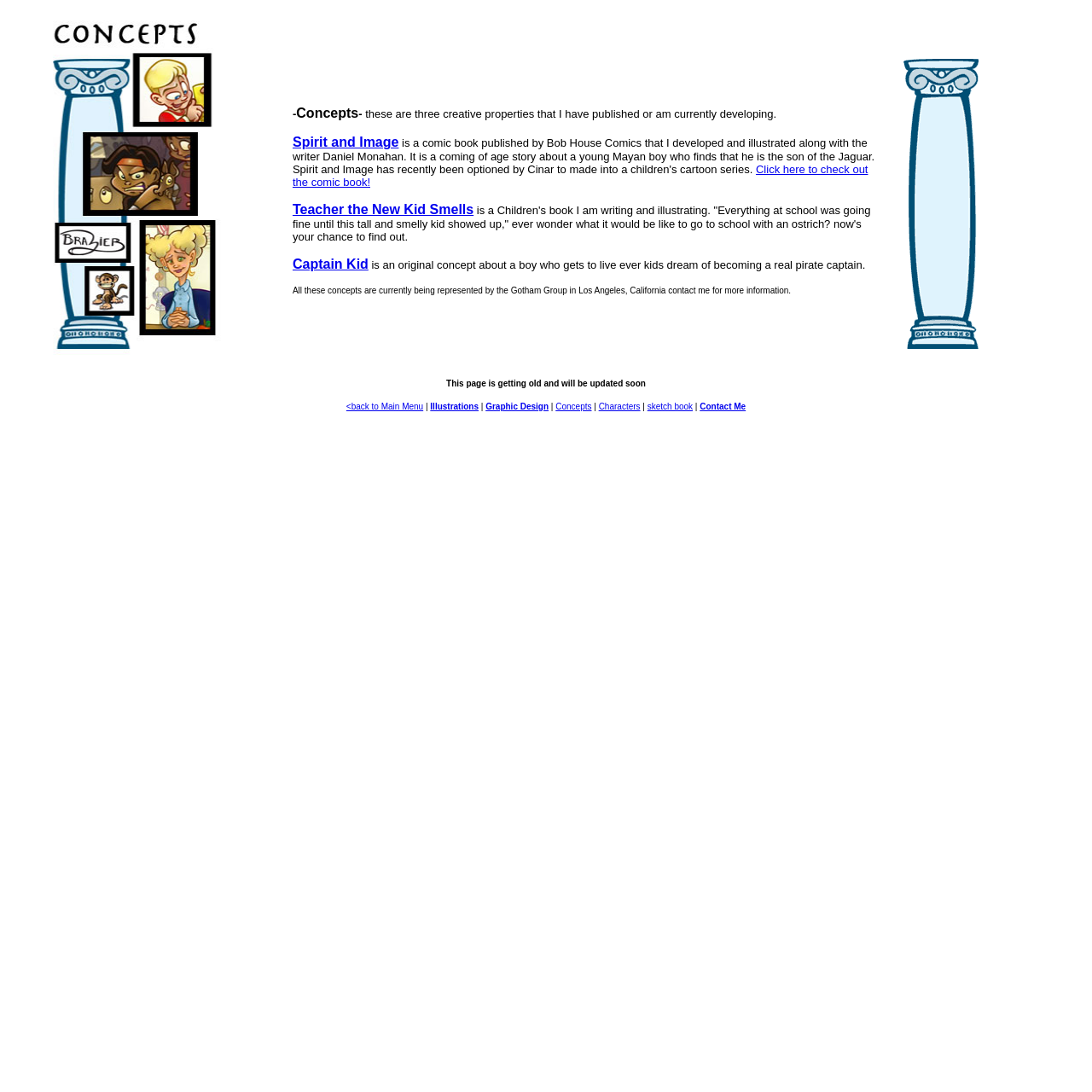Find the bounding box coordinates of the element to click in order to complete this instruction: "Go back to Main Menu". The bounding box coordinates must be four float numbers between 0 and 1, denoted as [left, top, right, bottom].

[0.317, 0.368, 0.388, 0.377]